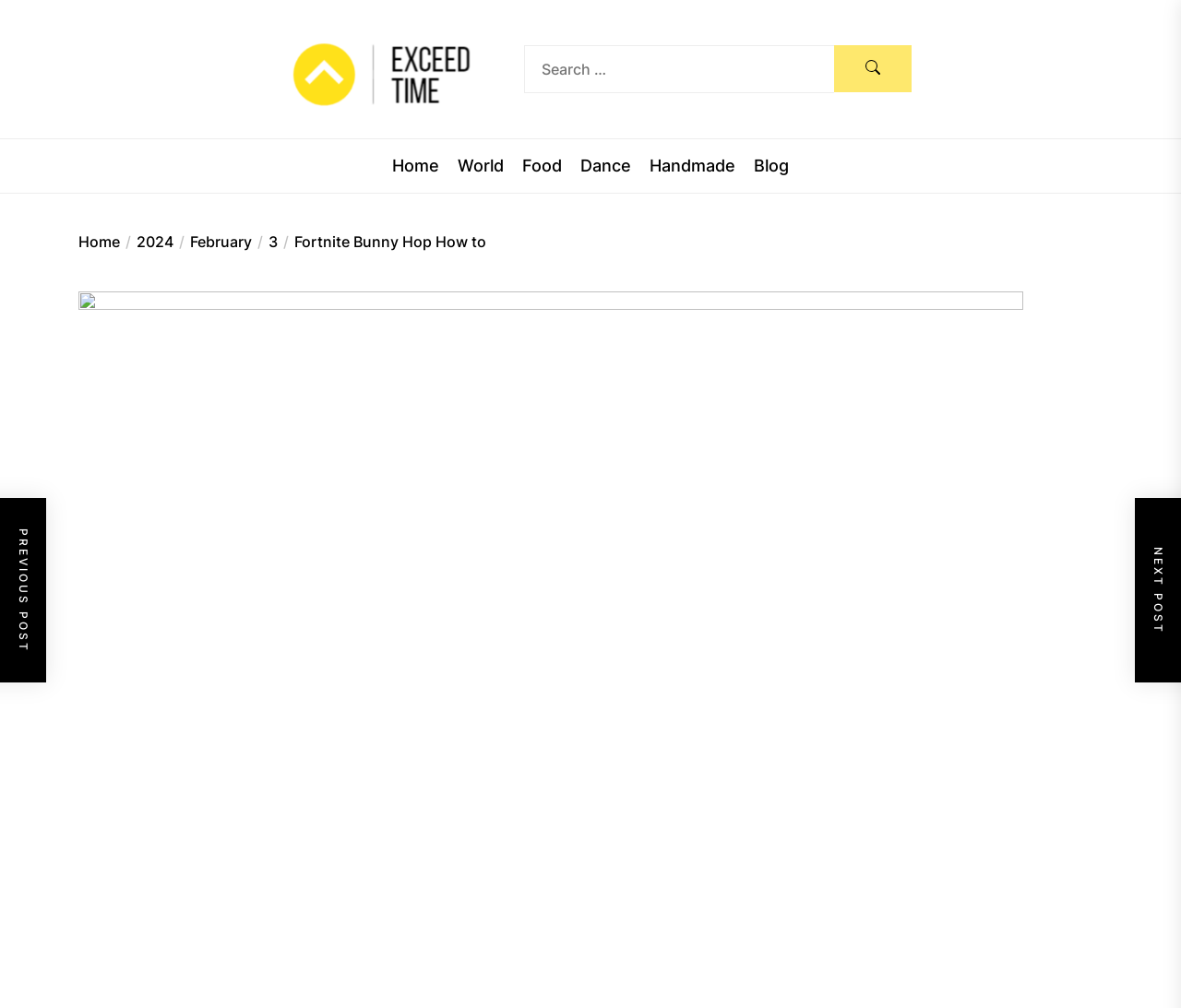Locate the bounding box coordinates of the item that should be clicked to fulfill the instruction: "Click on Home".

[0.332, 0.156, 0.372, 0.173]